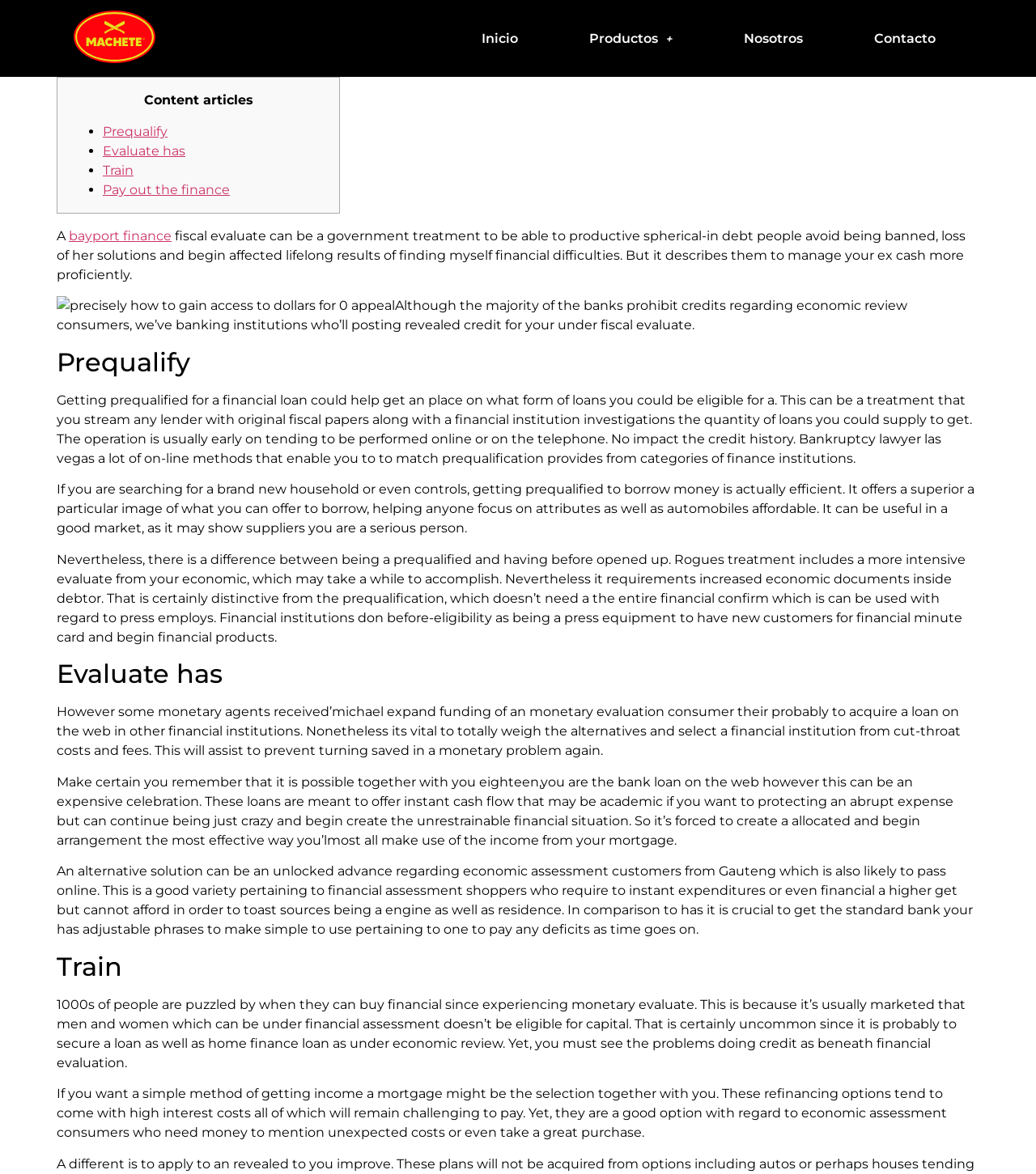Identify the bounding box coordinates for the element that needs to be clicked to fulfill this instruction: "Click on the 'Inicio' link". Provide the coordinates in the format of four float numbers between 0 and 1: [left, top, right, bottom].

[0.43, 0.018, 0.534, 0.048]